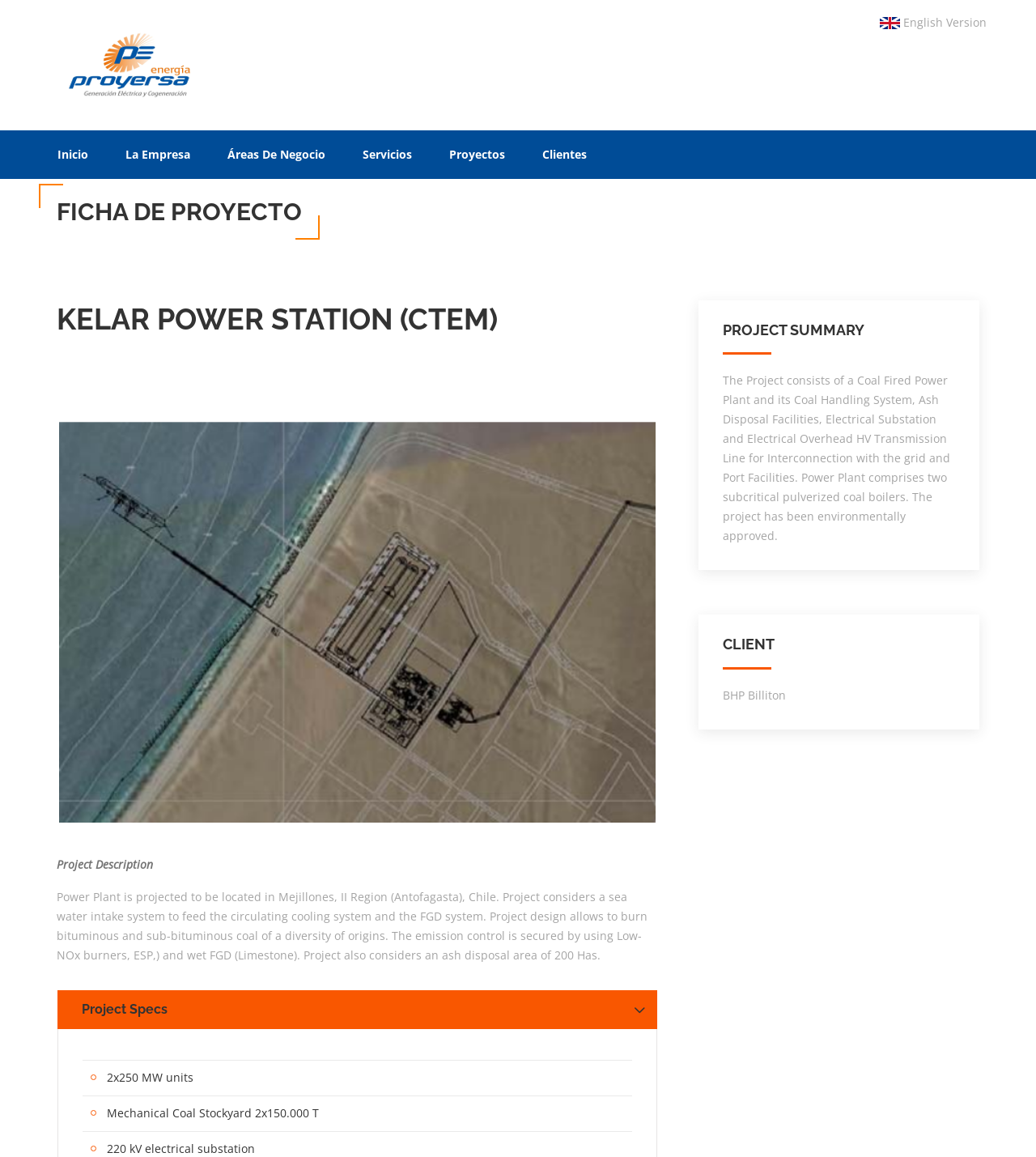Give a detailed overview of the webpage's appearance and contents.

The webpage is about Proyersa Energía, a company that provides energy solutions. At the top right corner, there is a button to switch to the English version of the website. Below the button, there are several links to different sections of the website, including "Inicio", "La Empresa", "Servicios", "Proyectos", and "Clientes".

The main content of the webpage is a project description, titled "FICHA DE PROYECTO". The project is about a coal-fired power plant, and it includes a heading, an image, and a detailed description of the project. The description is divided into several sections, including "Project Description", "Project Specs", and "PROJECT SUMMARY". The project specs section is expandable, and it lists several key features of the project, including the power output, mechanical coal stockyard capacity, and electrical substation details.

To the right of the project description, there is a section titled "CLIENT", which mentions that the client is BHP Billiton. There are a total of 5 headings, 7 links, 3 images, and 9 static text elements on the webpage. The layout is organized, with clear headings and concise text, making it easy to navigate and understand the content.